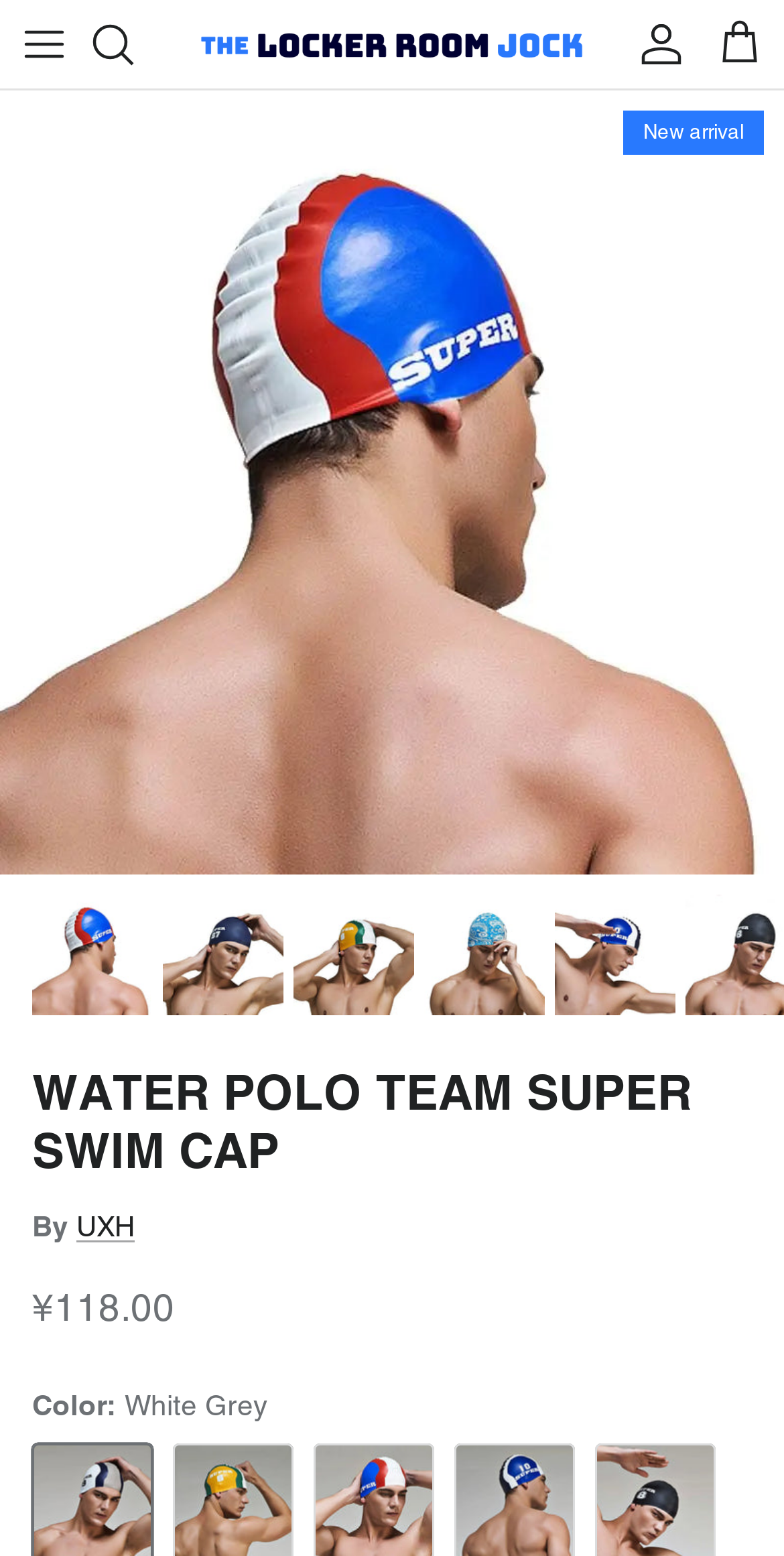Provide the bounding box coordinates of the HTML element described by the text: "UXH". The coordinates should be in the format [left, top, right, bottom] with values between 0 and 1.

[0.097, 0.777, 0.172, 0.798]